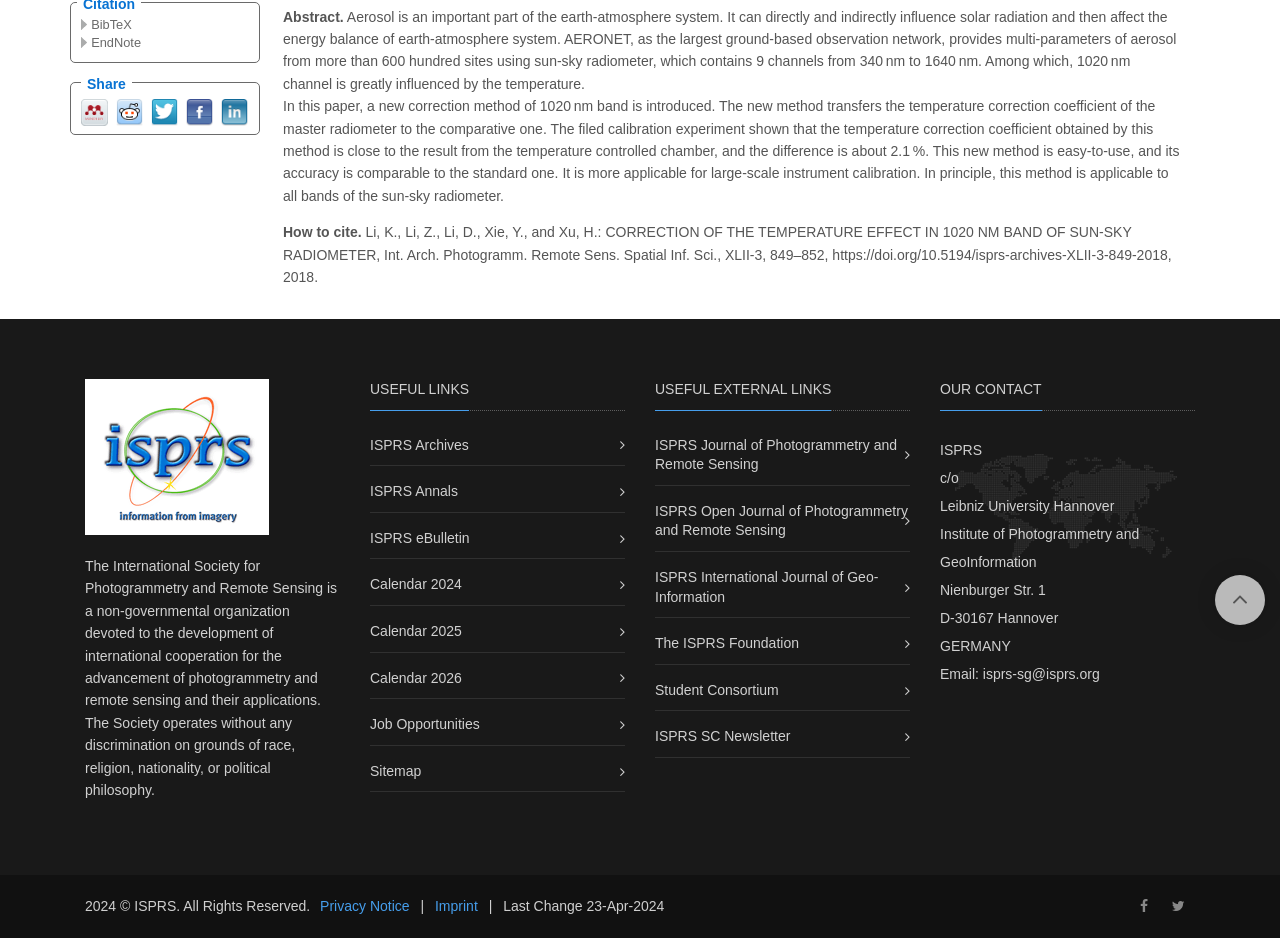Extract the bounding box coordinates for the UI element described as: "title="Twitter"".

[0.118, 0.11, 0.139, 0.127]